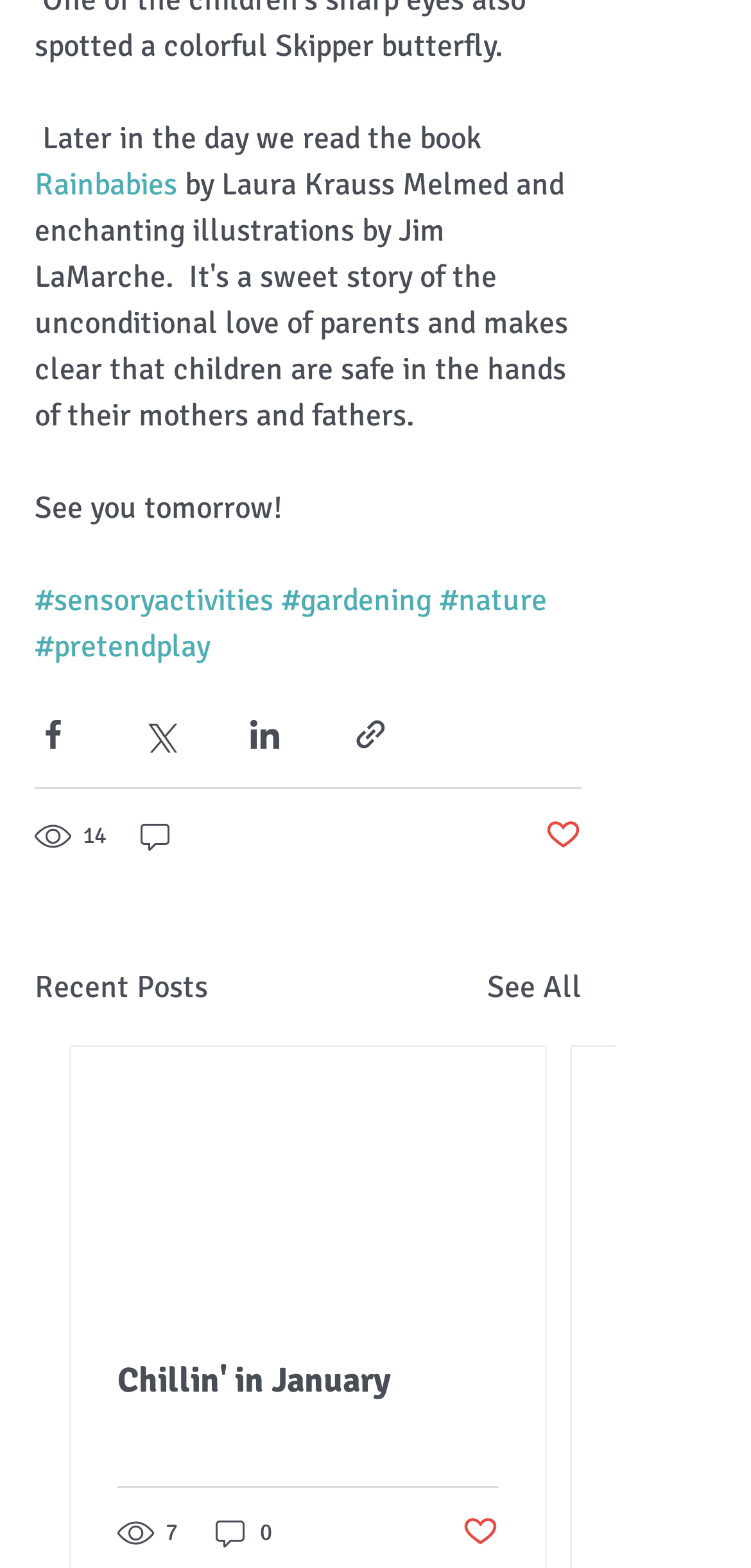Answer the question briefly using a single word or phrase: 
What is the category of the link '#nature'?

Nature